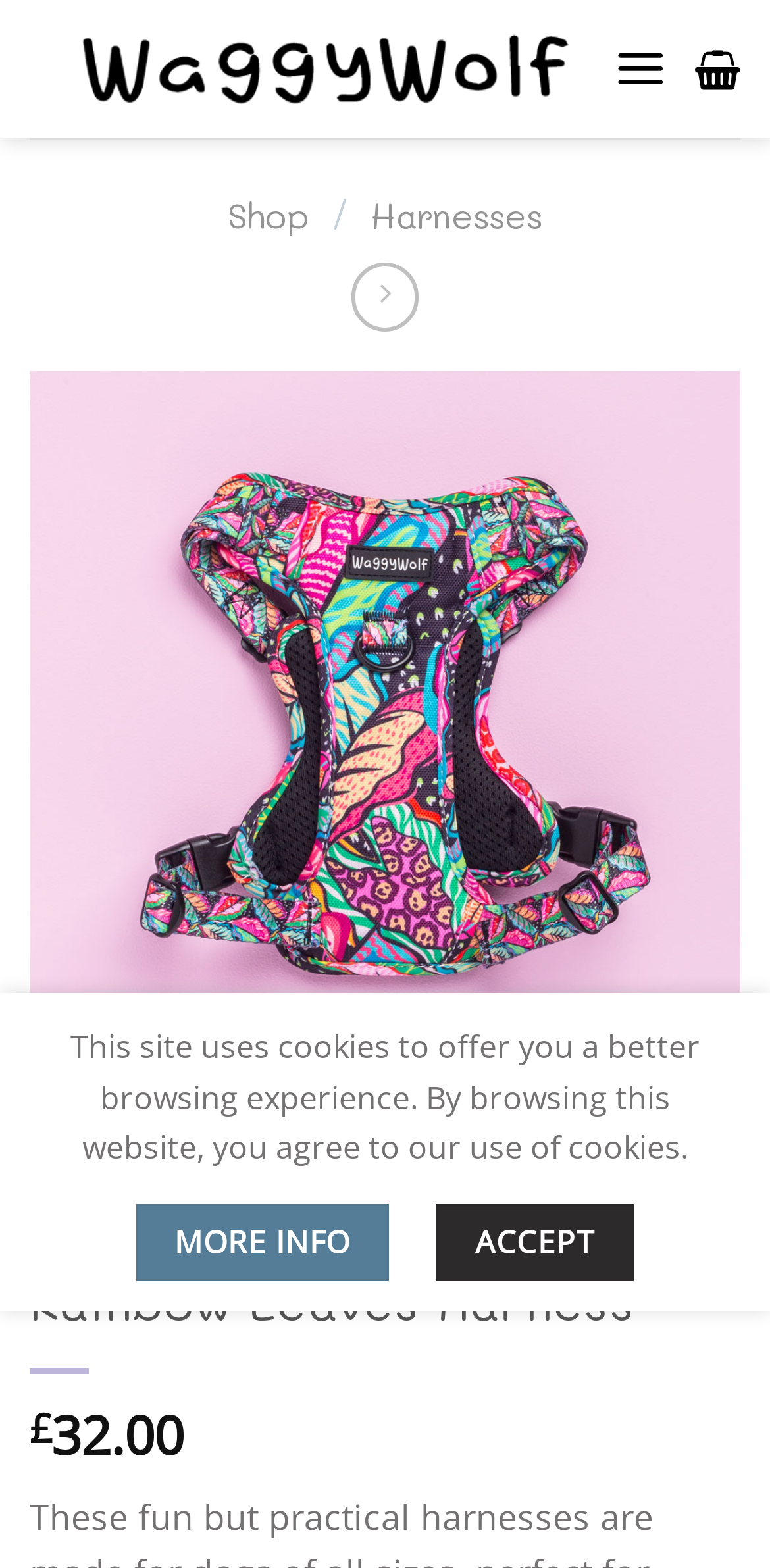Provide a thorough description of this webpage.

The webpage is about the Rainbow Leaves Harness, a product designed for dogs of all sizes, perfect for everyday adventures. At the top left corner, there is a link to skip to the content. Next to it, there is a link to the WaggyWolf website, accompanied by the WaggyWolf logo. On the top right corner, there is a menu link with an icon, which is not expanded by default.

Below the menu link, there are navigation links, including "Shop" and "Harnesses", separated by a slash. The "Harnesses" link has an icon next to it. 

In the main content area, there is a heading that reads "Rainbow Leaves Harness". Below the heading, there is a price displayed, £32.00. There are also previous and next buttons, with icons, which are likely used for navigation.

At the bottom of the page, there is a notification about the website using cookies, with links to "MORE INFO" and "ACCEPT".